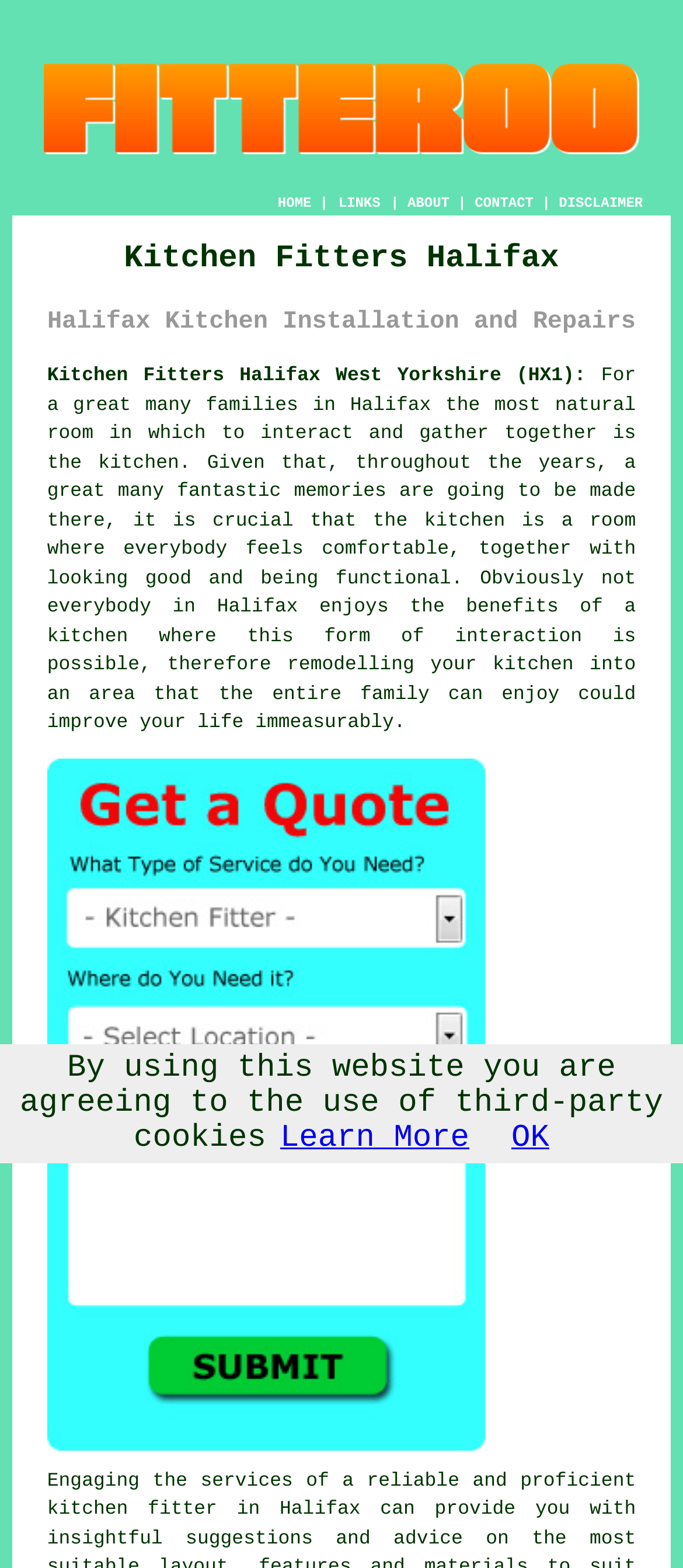Specify the bounding box coordinates (top-left x, top-left y, bottom-right x, bottom-right y) of the UI element in the screenshot that matches this description: OK

[0.749, 0.715, 0.804, 0.737]